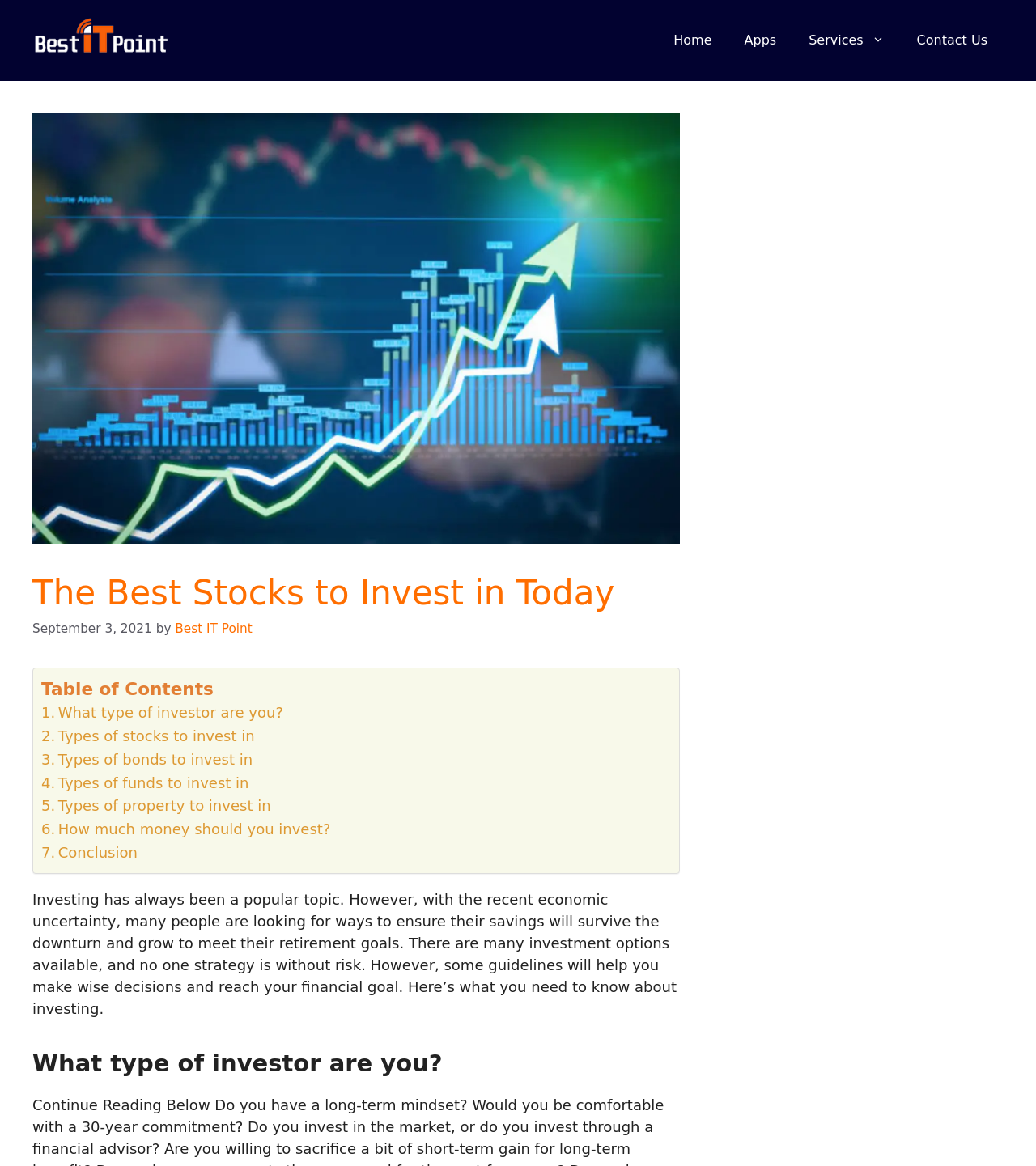Given the description: "Contact Us", determine the bounding box coordinates of the UI element. The coordinates should be formatted as four float numbers between 0 and 1, [left, top, right, bottom].

[0.869, 0.014, 0.969, 0.056]